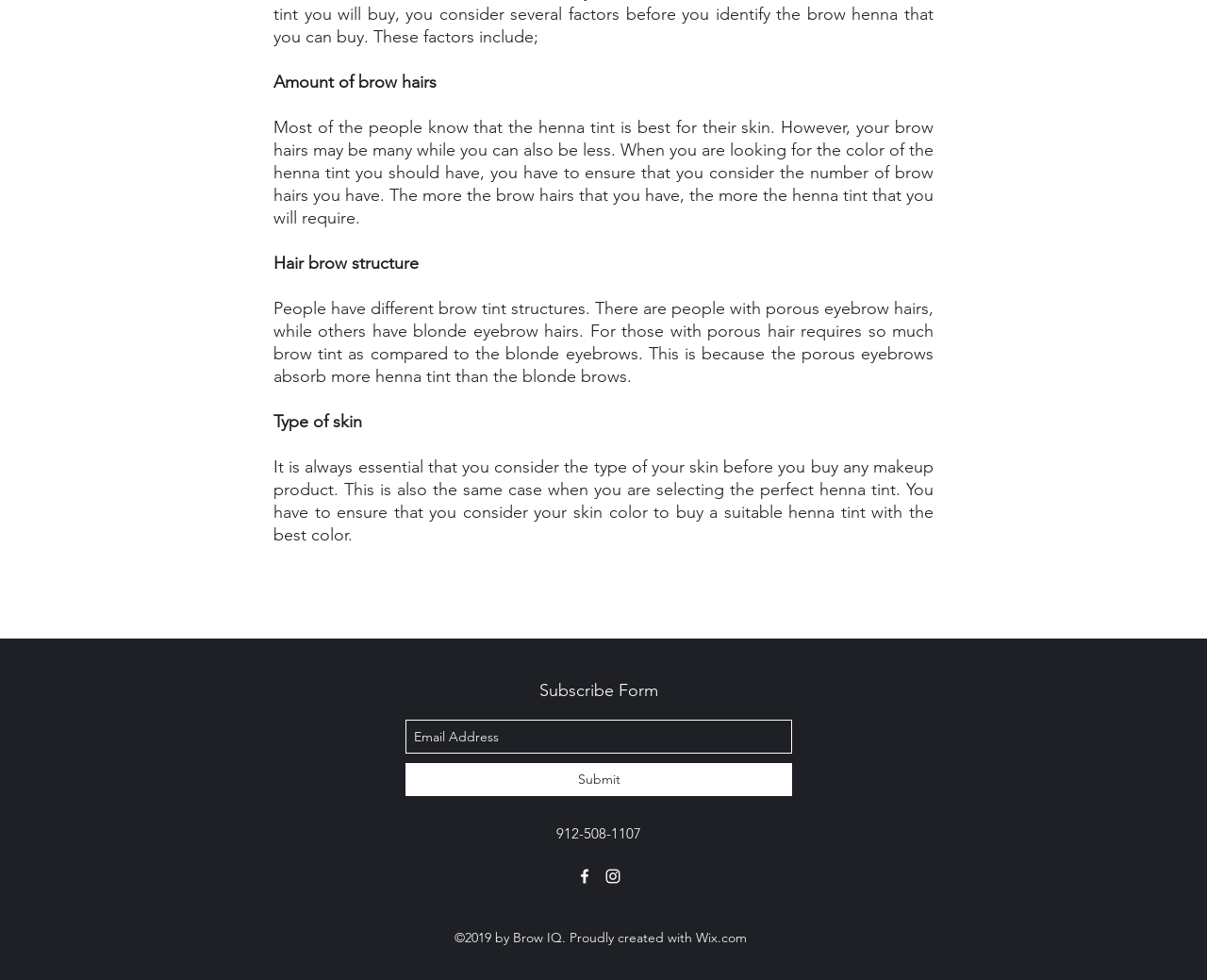Predict the bounding box of the UI element that fits this description: "Submit".

[0.336, 0.779, 0.656, 0.812]